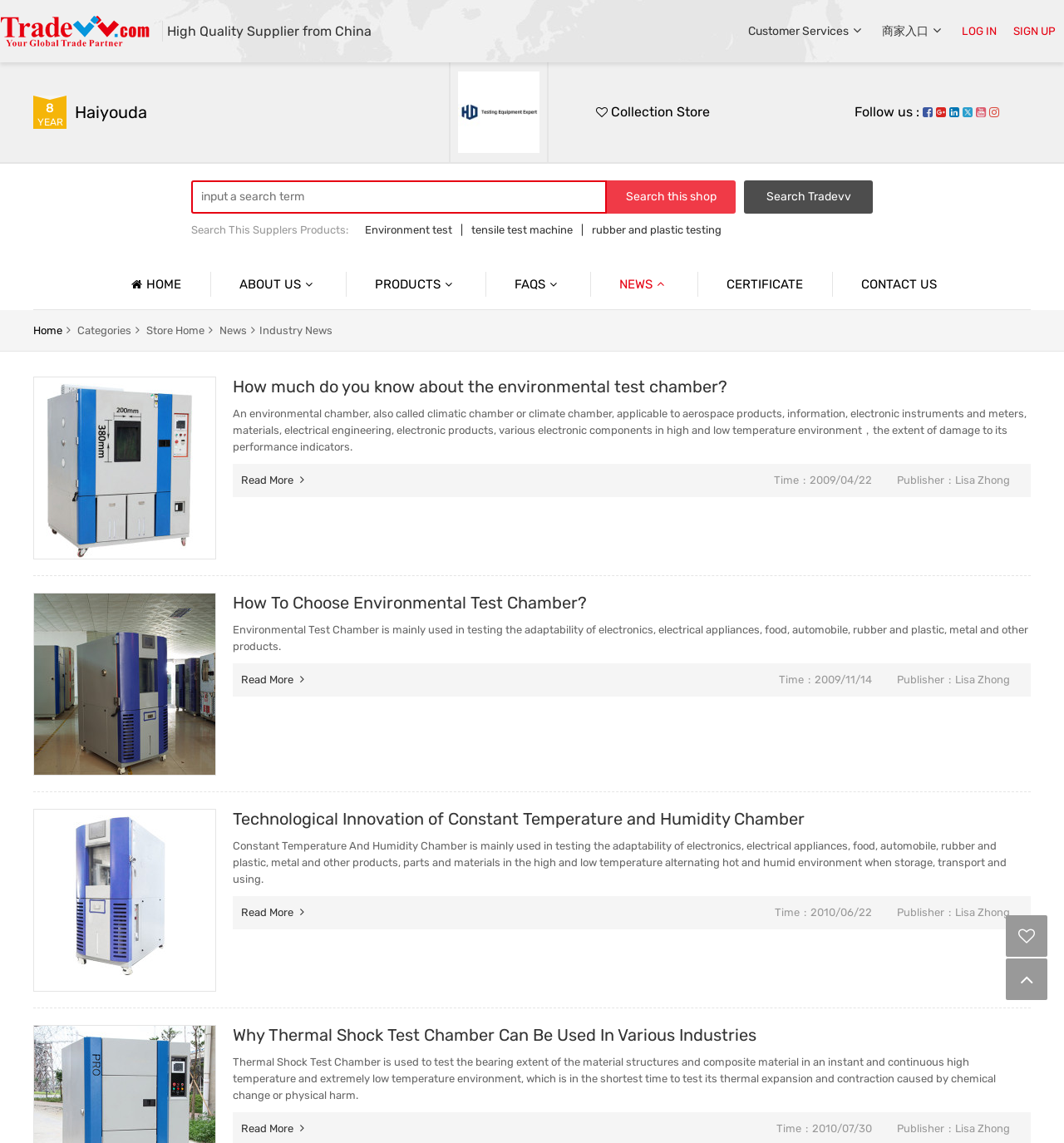What is the company's main business?
With the help of the image, please provide a detailed response to the question.

Based on the webpage, the company's main business is environment chamber test, tension machine, and optical test, as indicated by the links and text on the webpage.